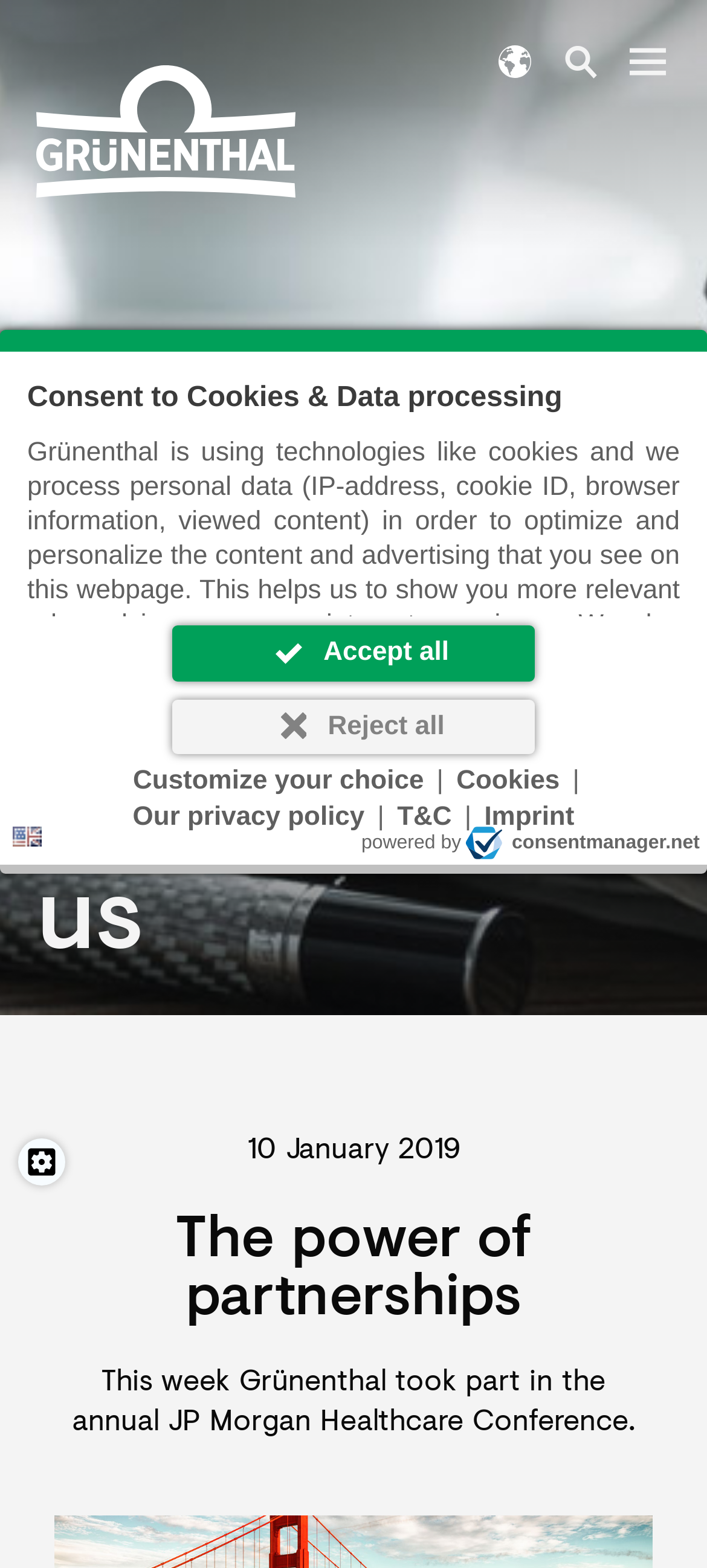What is the purpose of the cookies and data processing?
Look at the screenshot and respond with one word or a short phrase.

Optimize and personalize content and advertising